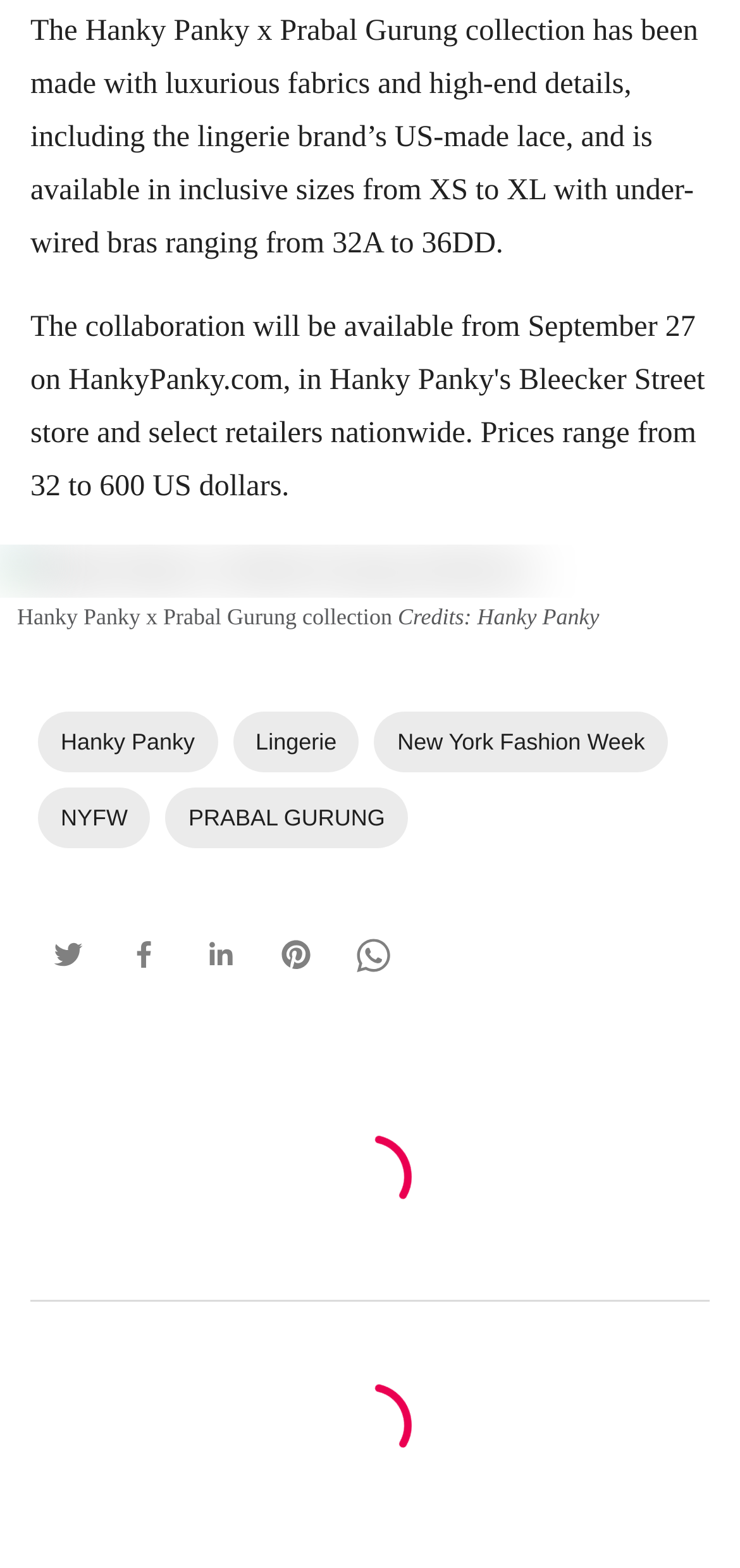Use one word or a short phrase to answer the question provided: 
What is the size range of the lingerie collection?

XS to XL